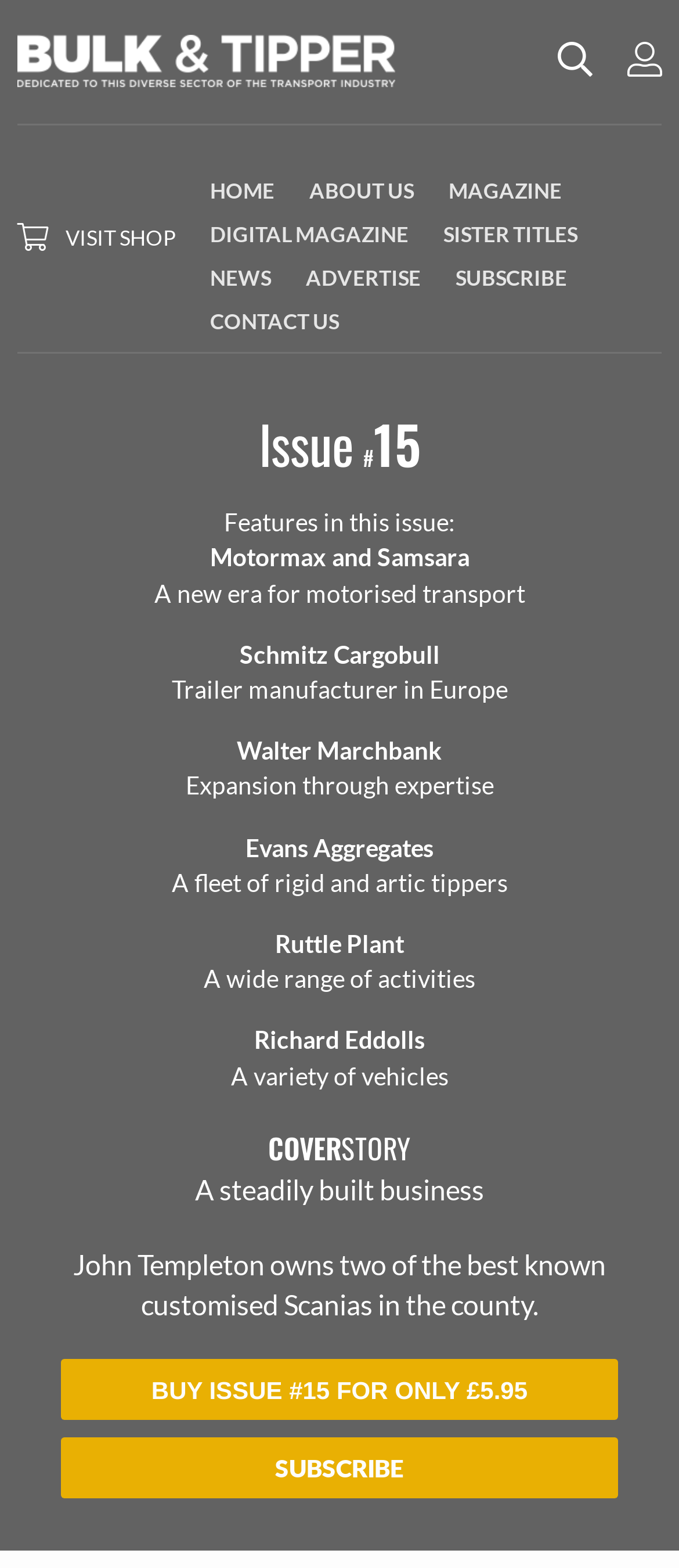What is the name of the company that manufactures trailers?
Refer to the image and give a detailed response to the question.

The name of the company that manufactures trailers can be found in the section that says 'Schmitz Cargobull' followed by 'Trailer manufacturer in Europe'. This indicates that Schmitz Cargobull is a company that manufactures trailers.